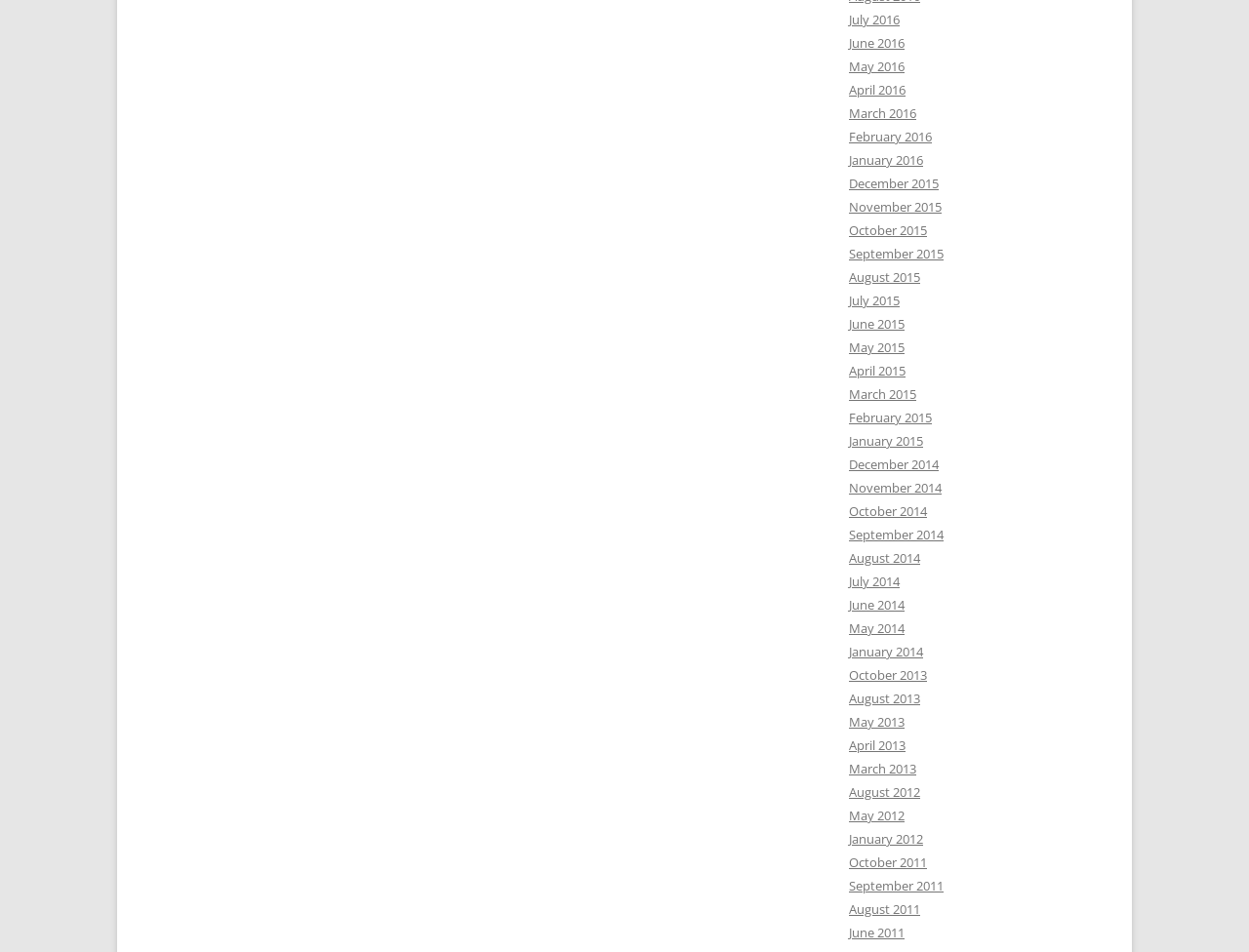Answer this question in one word or a short phrase: What is the most recent month listed?

July 2016